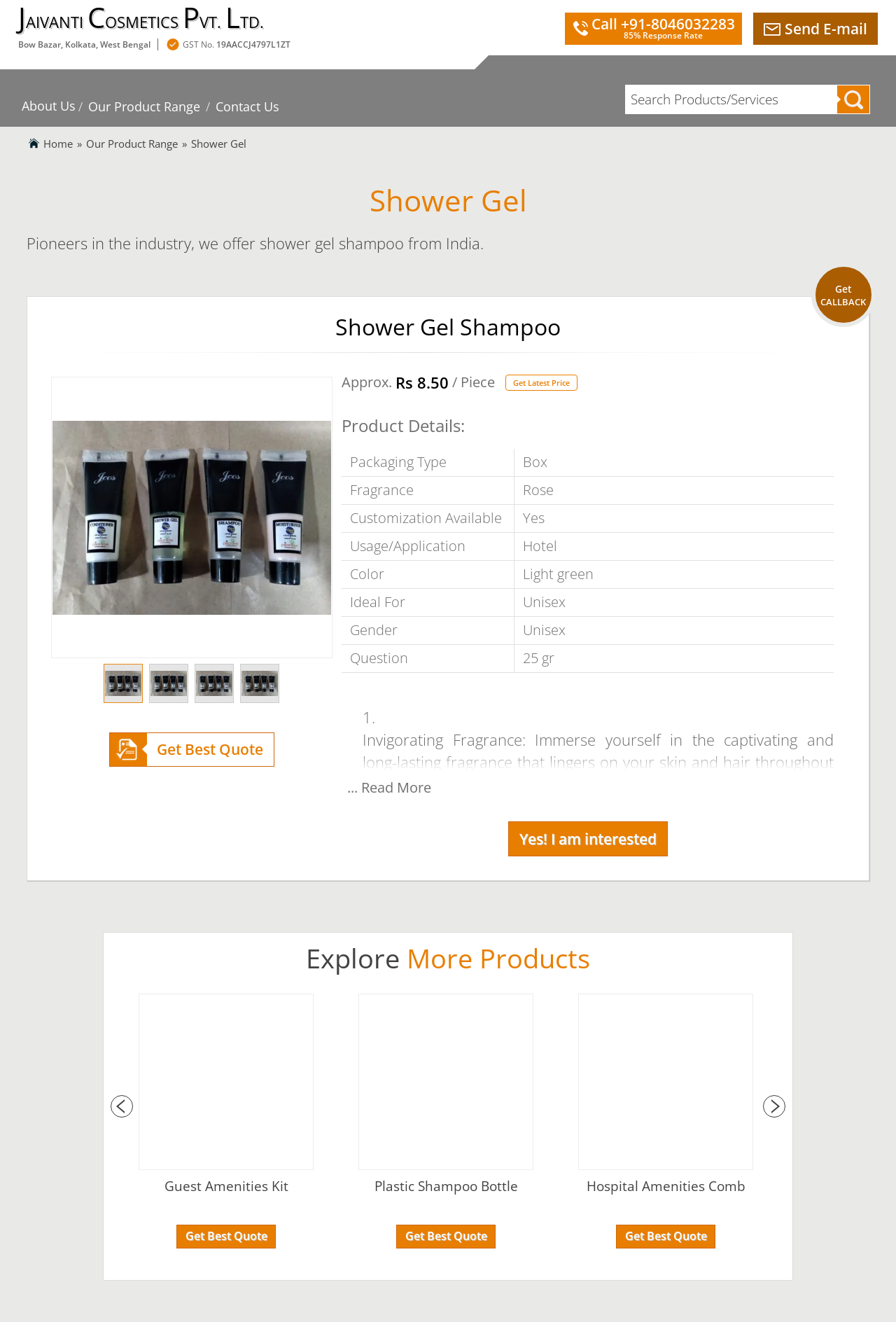Select the bounding box coordinates of the element I need to click to carry out the following instruction: "Click on 'About Us'".

[0.025, 0.074, 0.085, 0.098]